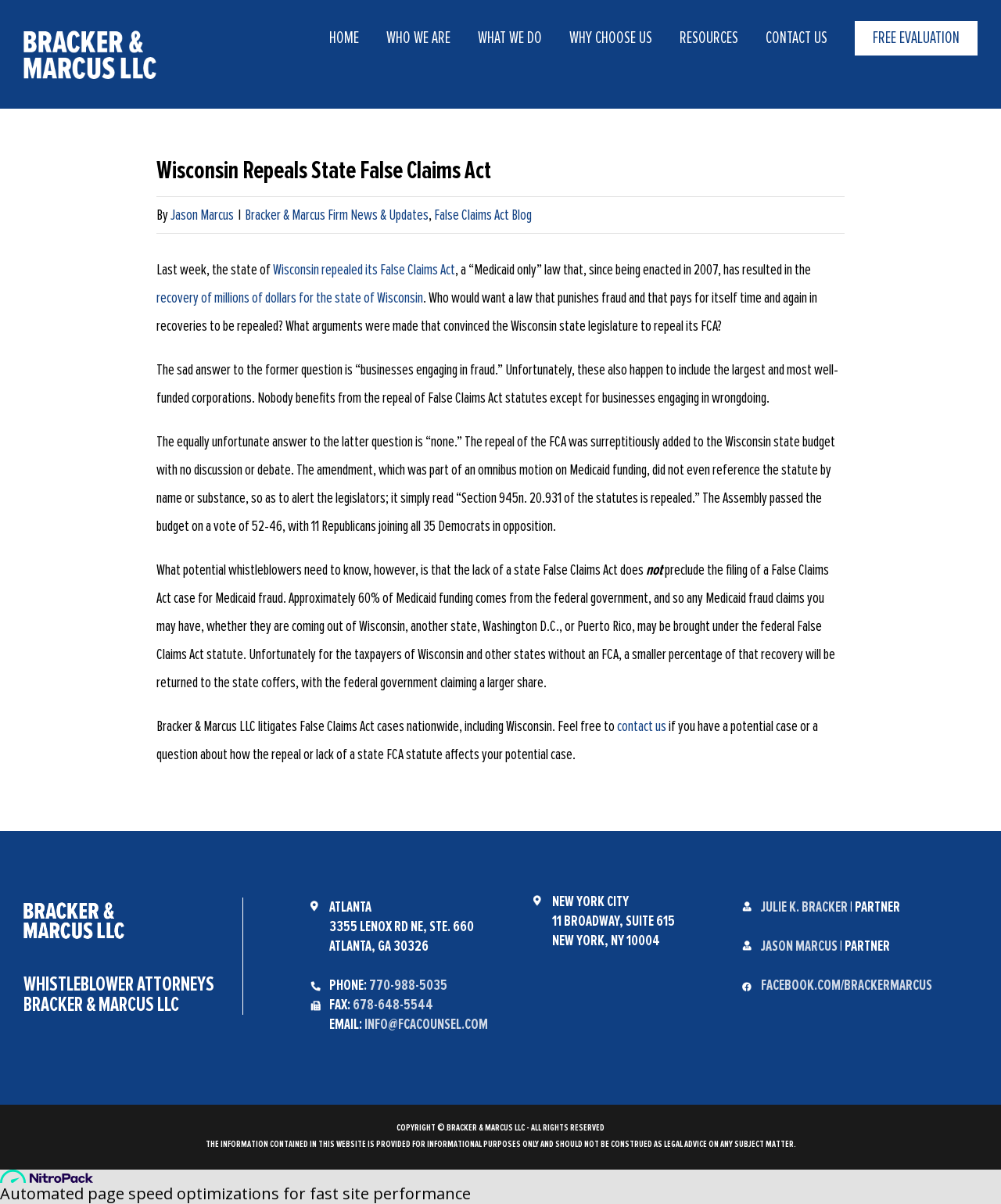Give the bounding box coordinates for the element described by: "Asia & Pacific".

None